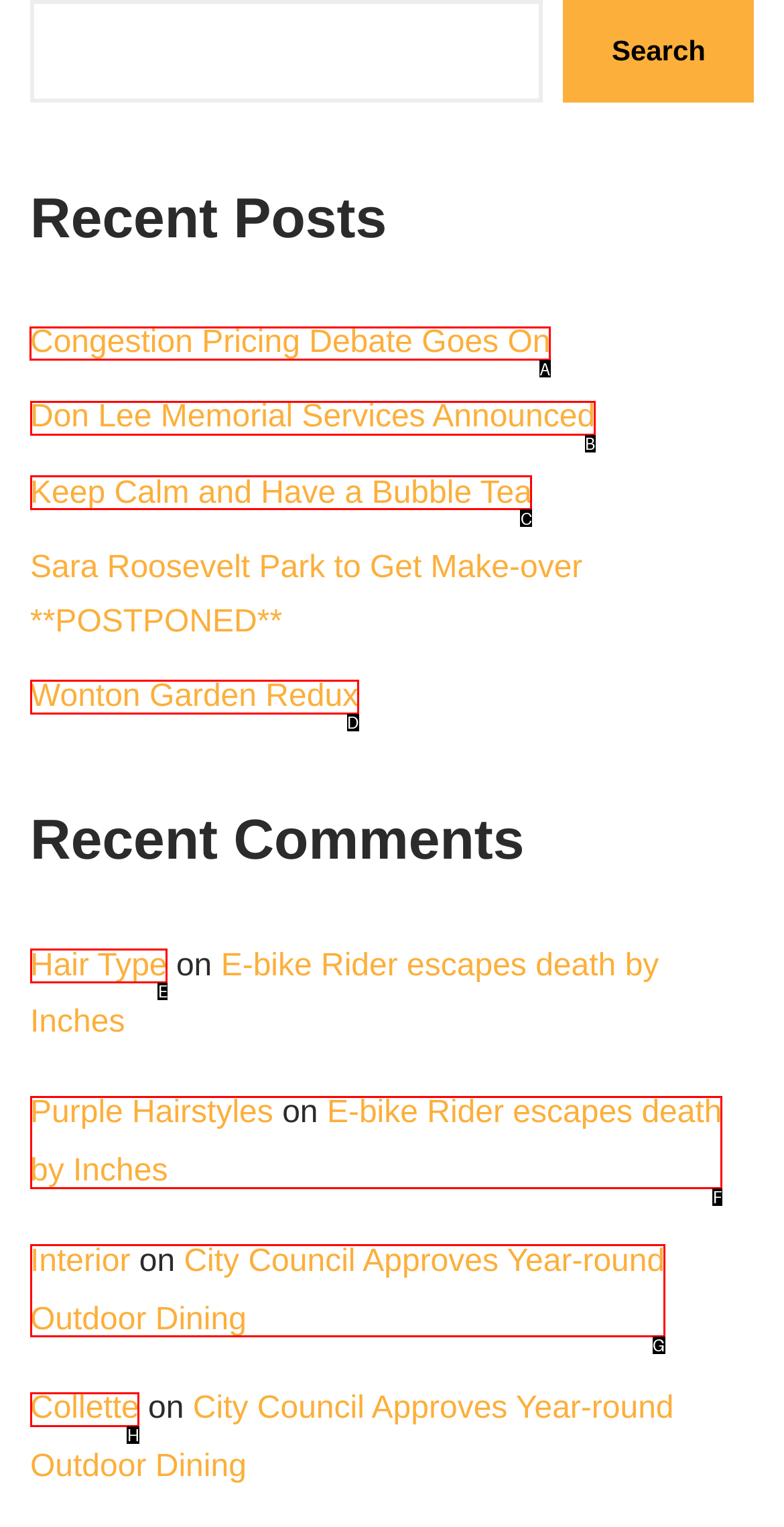Tell me which element should be clicked to achieve the following objective: Read the article about Congestion Pricing Debate
Reply with the letter of the correct option from the displayed choices.

A